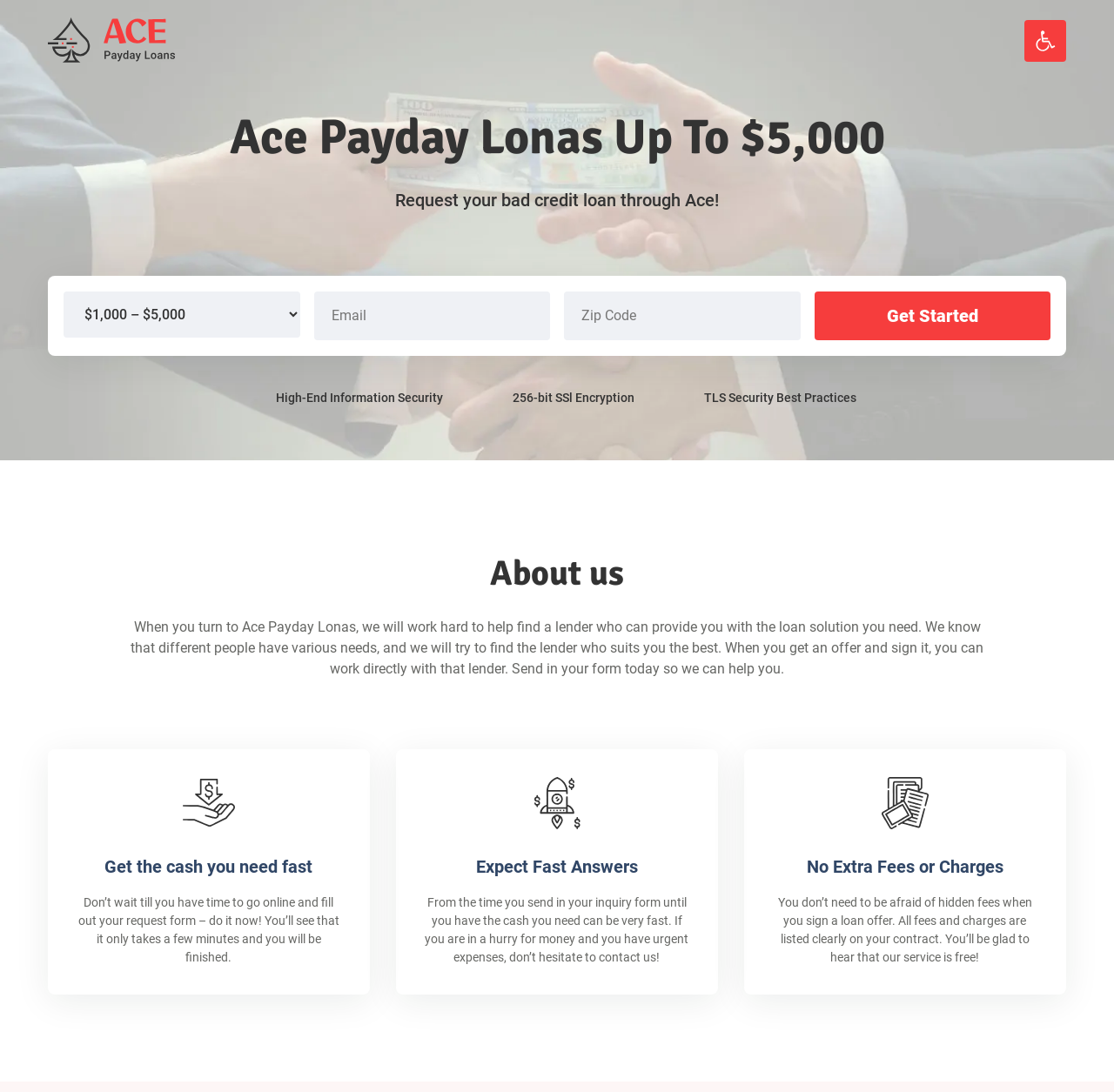Provide your answer in a single word or phrase: 
How many textboxes are there in the form?

2